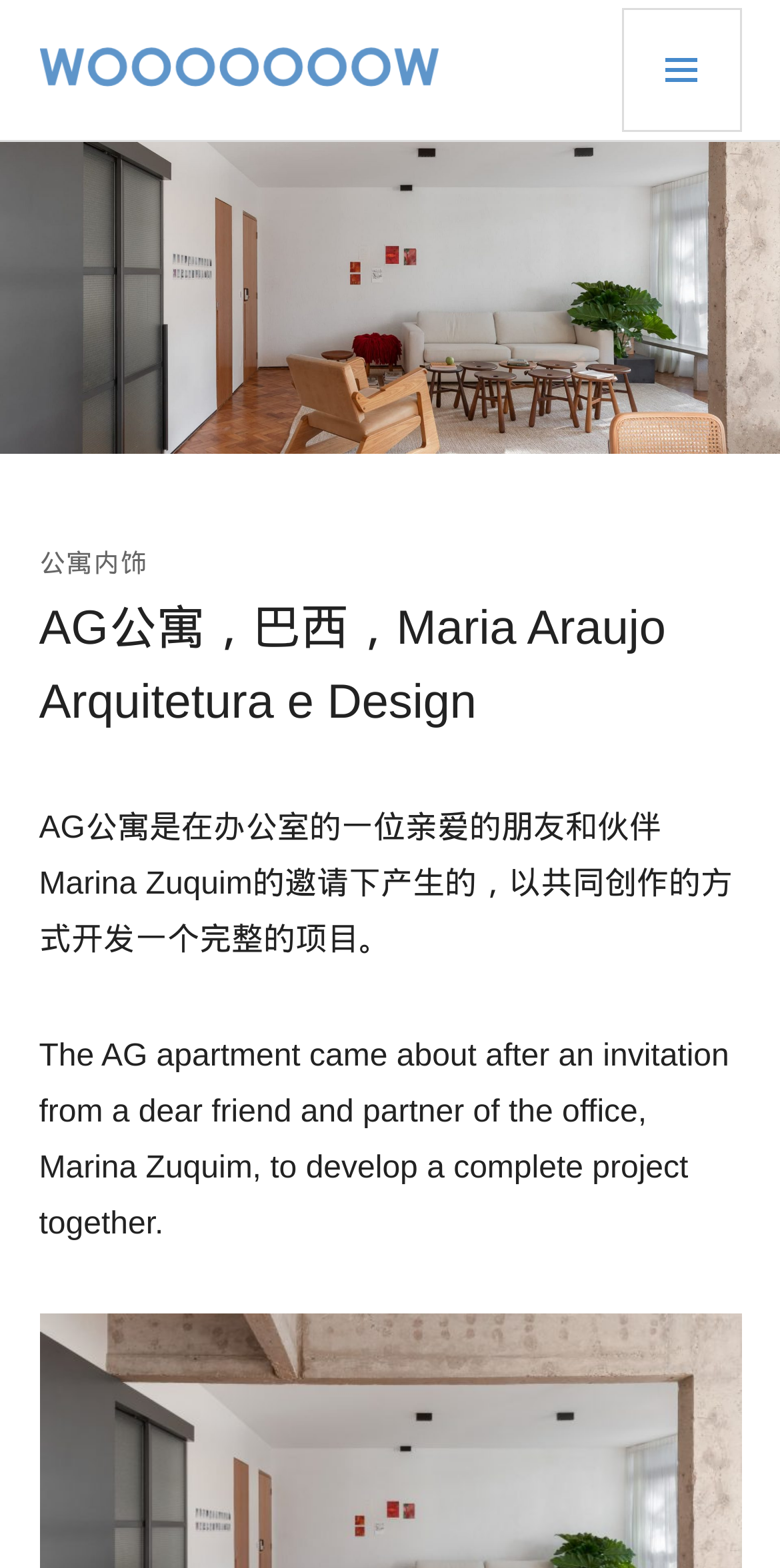What is the purpose of the button?
Please provide a comprehensive answer based on the contents of the image.

The purpose of the button can be determined by looking at the button element, which is ' 主要菜单'. The button is labeled as '主要菜单', which means 'primary menu' in Chinese. The button also has a 'controls' attribute set to 'primary-menu', indicating that it is used to open the primary menu.